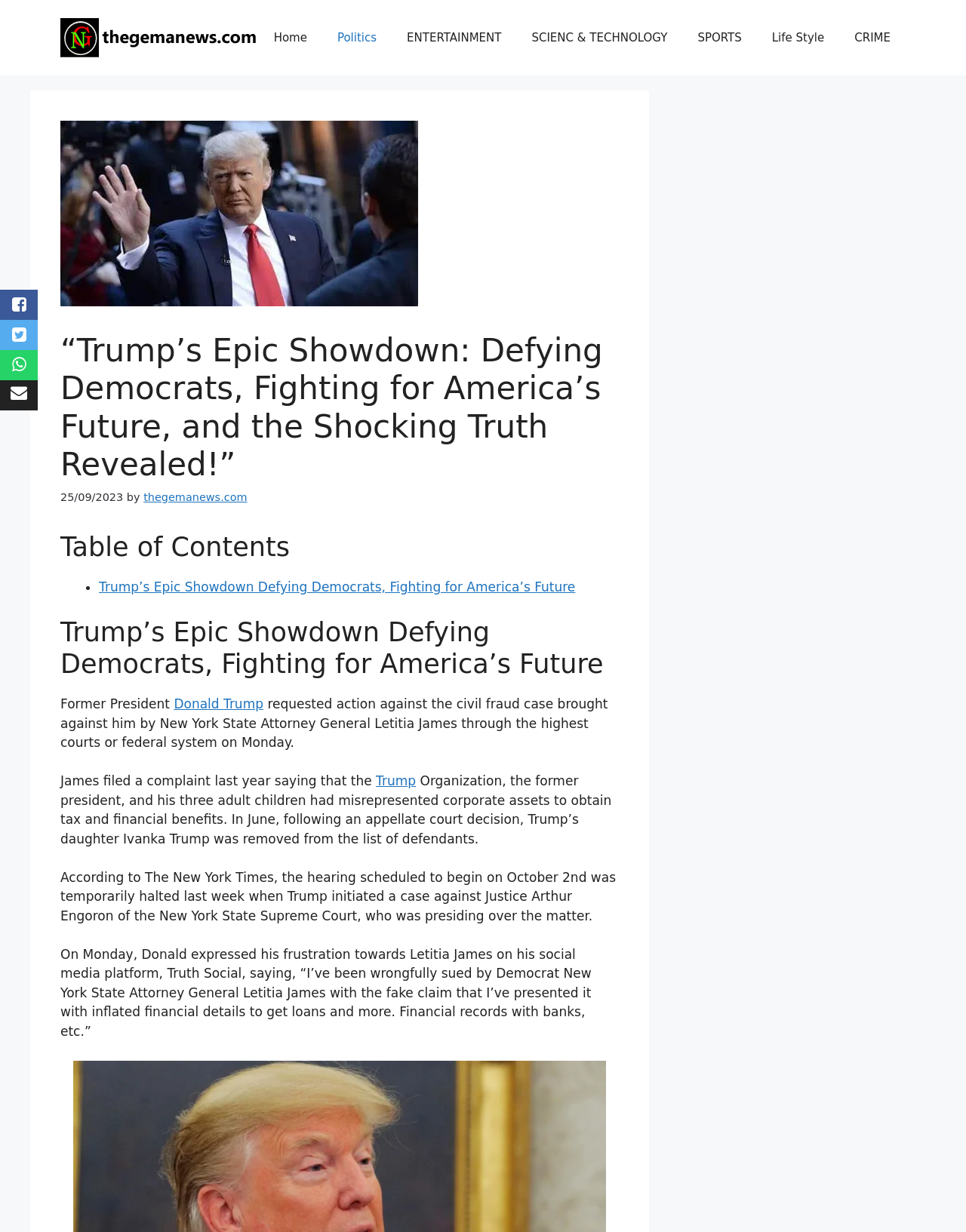Extract the bounding box coordinates for the described element: "Life Style". The coordinates should be represented as four float numbers between 0 and 1: [left, top, right, bottom].

[0.783, 0.012, 0.869, 0.049]